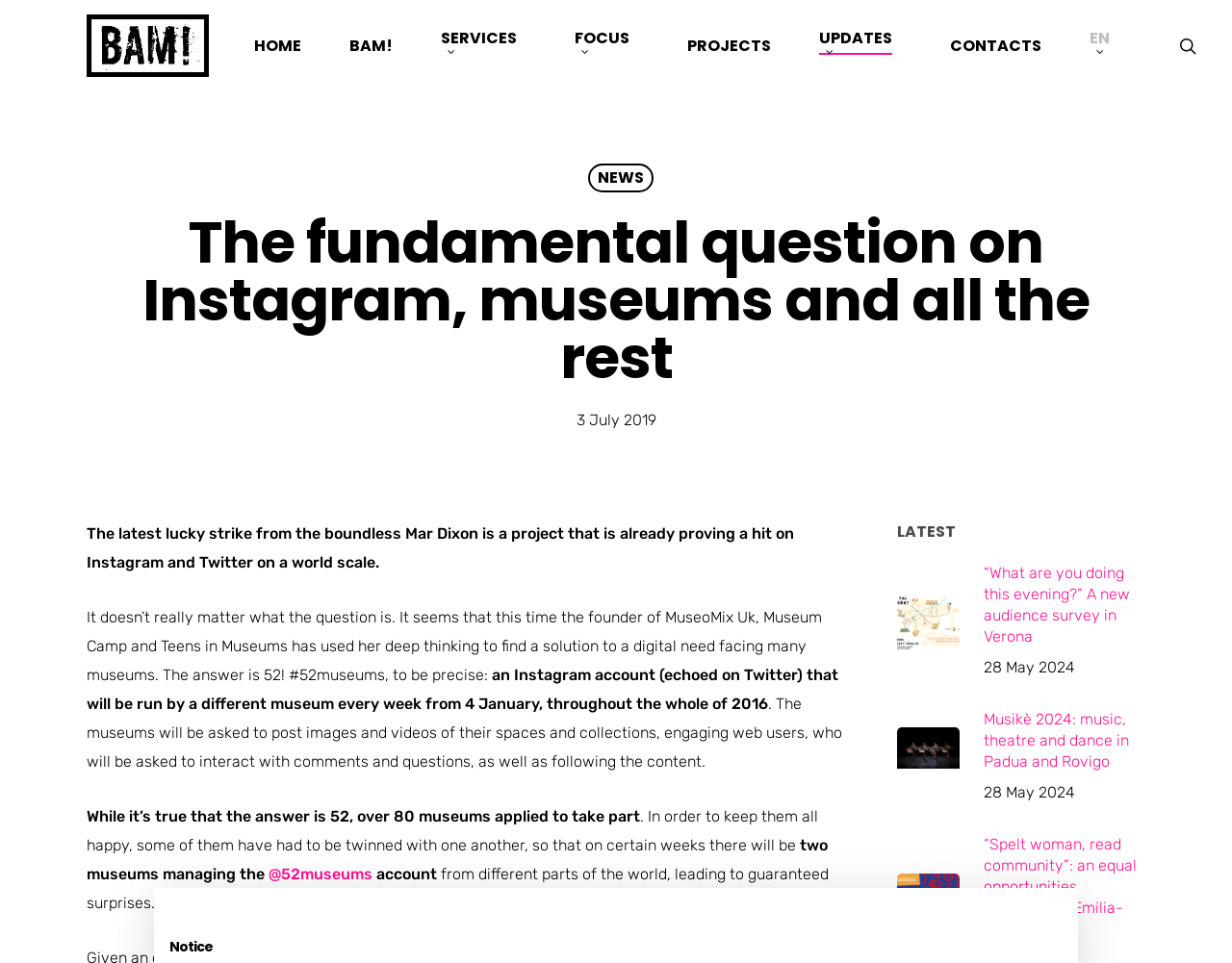Using the element description: "alt="BAM! Strategie Culturali"", determine the bounding box coordinates for the specified UI element. The coordinates should be four float numbers between 0 and 1, [left, top, right, bottom].

[0.07, 0.015, 0.169, 0.08]